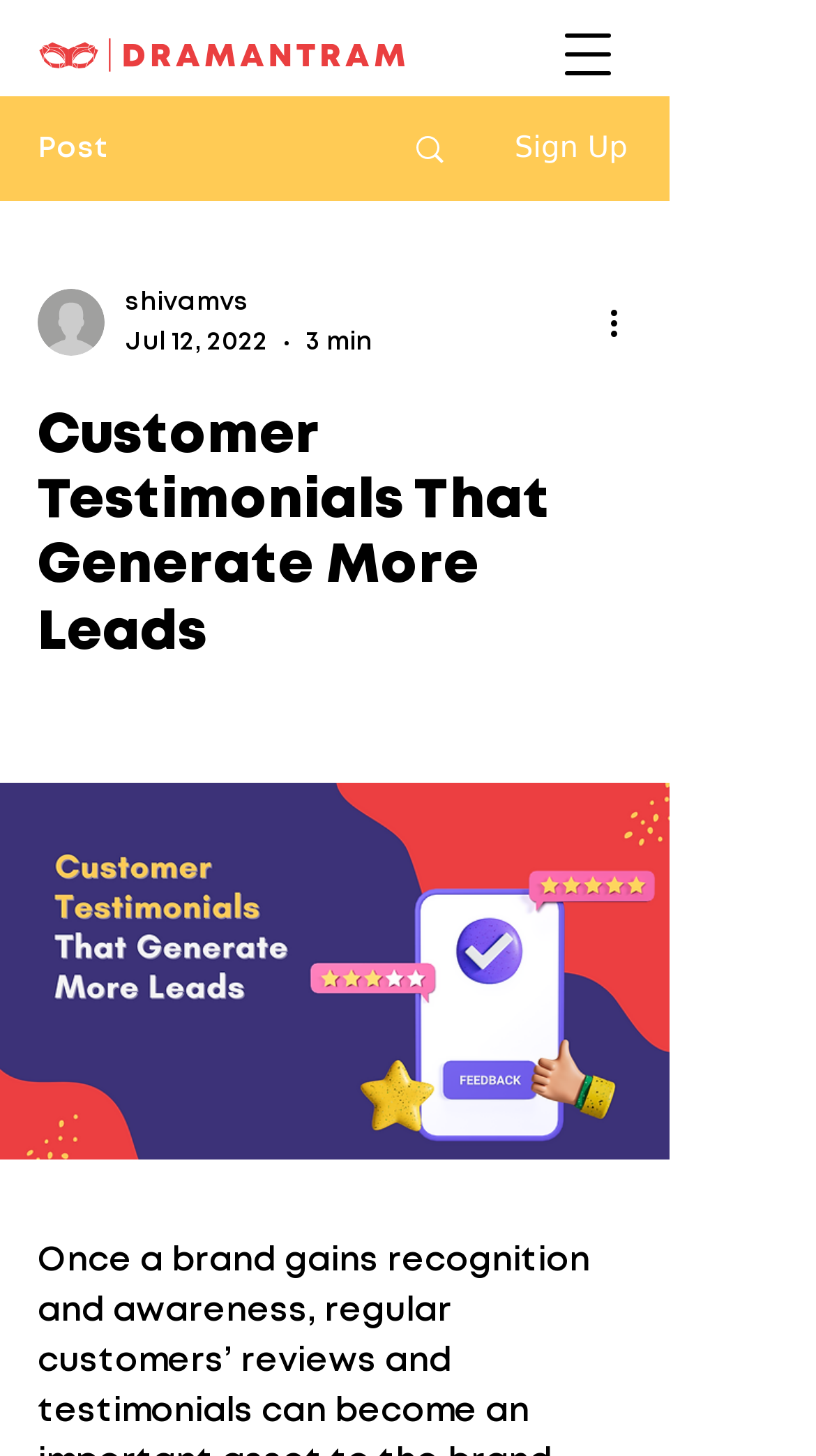Respond with a single word or short phrase to the following question: 
What is the date of the latest article?

Jul 12, 2022